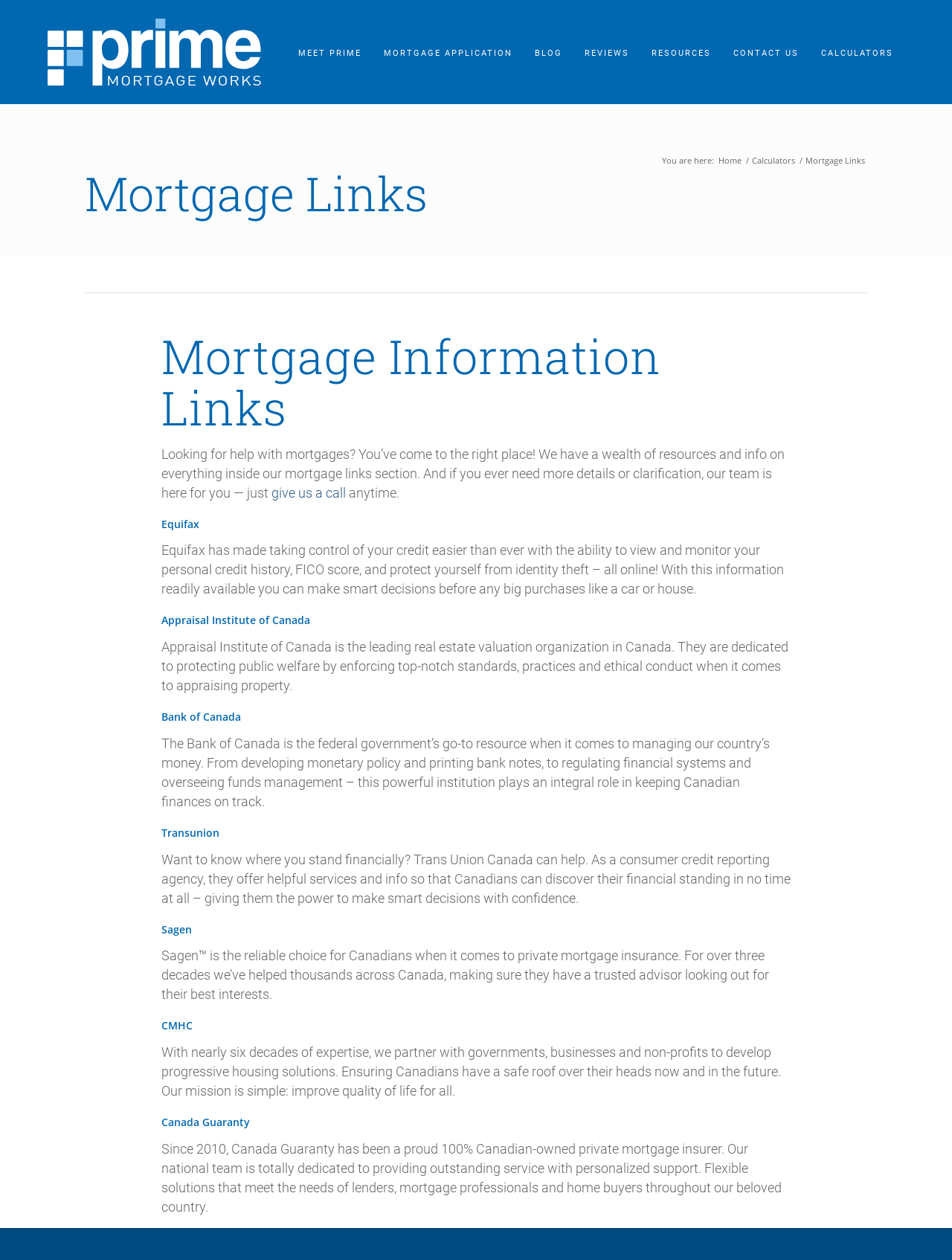Respond to the question below with a single word or phrase: What is the function of the 'give us a call' link?

Contact the team